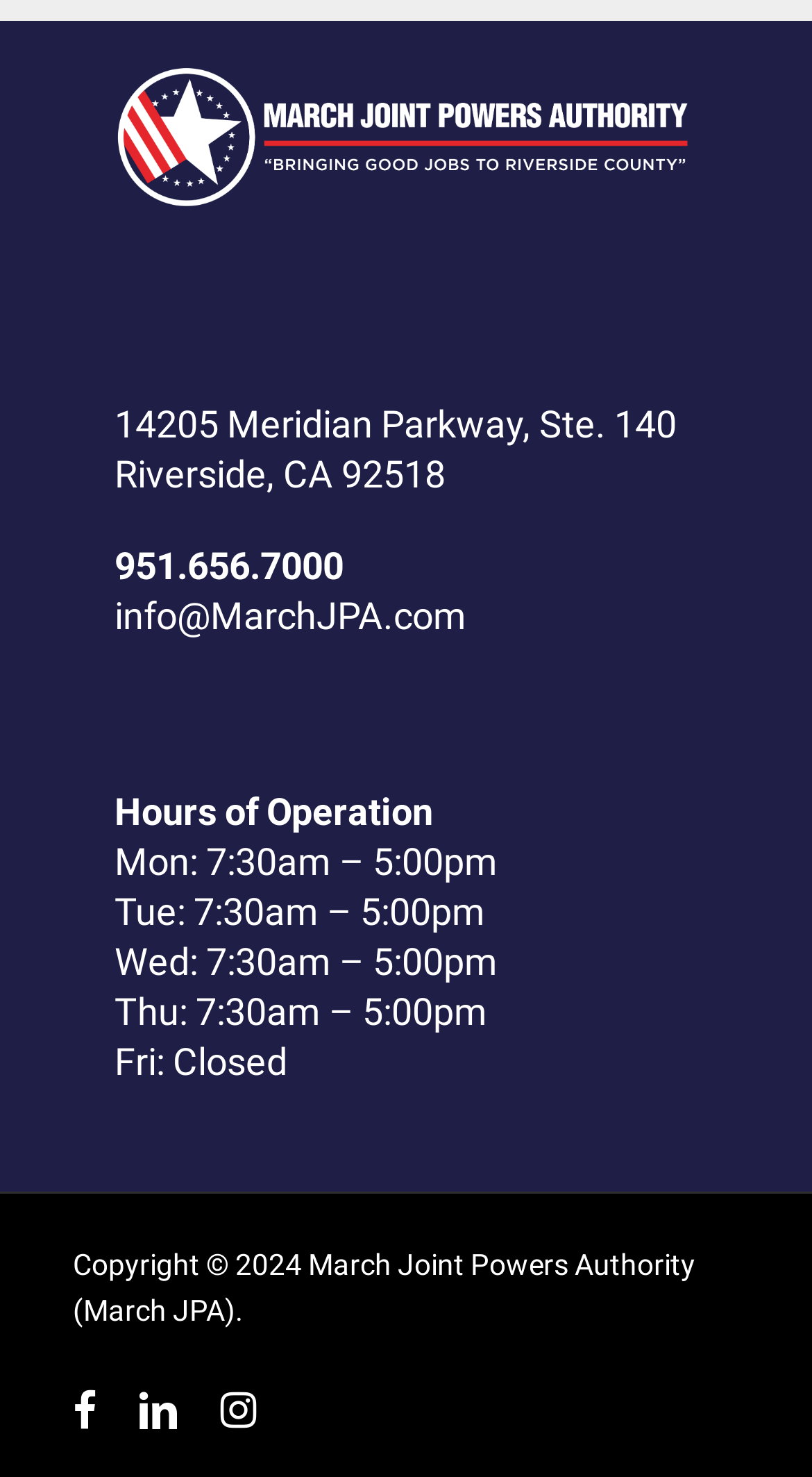Look at the image and give a detailed response to the following question: What year does the copyright belong to?

I found the copyright year by looking at the static text element at the bottom of the webpage, which states 'Copyright © 2024 March Joint Powers Authority (March JPA).'